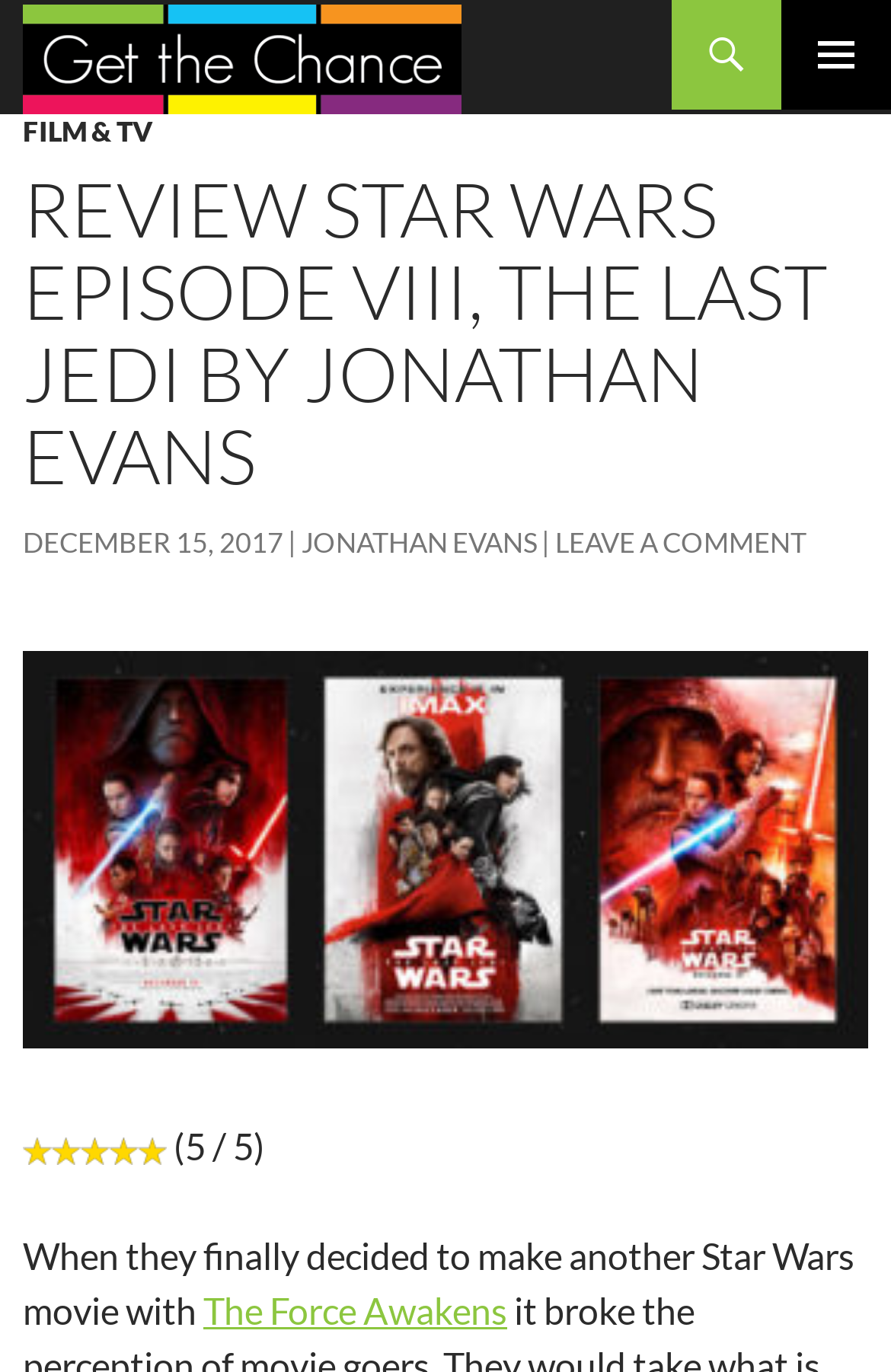Offer a meticulous caption that includes all visible features of the webpage.

The webpage is a review of Star Wars Episode VIII, The Last Jedi, written by Jonathan Evans. At the top left of the page, there is a heading with a link and an image, which appears to be the title of the review. Below this, there is a button labeled "PRIMARY MENU" at the top right corner of the page.

The main content of the page is divided into sections. The first section has a heading that reads "REVIEW STAR WARS EPISODE VIII, THE LAST JEDI BY JONATHAN EVANS" and is located near the top of the page. Below this heading, there are links to "FILM & TV" and the date "DECEMBER 15, 2017", as well as the author's name, "JONATHAN EVANS". There is also a link to "LEAVE A COMMENT" at the bottom of this section.

In the next section, there is a rating system with an image of 5 stars and a text that reads "(5 / 5)". Below this, there is a paragraph of text that starts with "When they finally decided to make another Star Wars movie with" and includes a link to "The Force Awakens". This text appears to be the beginning of the review.

There are a total of 5 links on the page, including the one in the heading, and 2 images, one of which is the 5-star rating image. The page also has a "SKIP TO CONTENT" link at the top left corner, which suggests that there may be additional content or navigation options on the page.